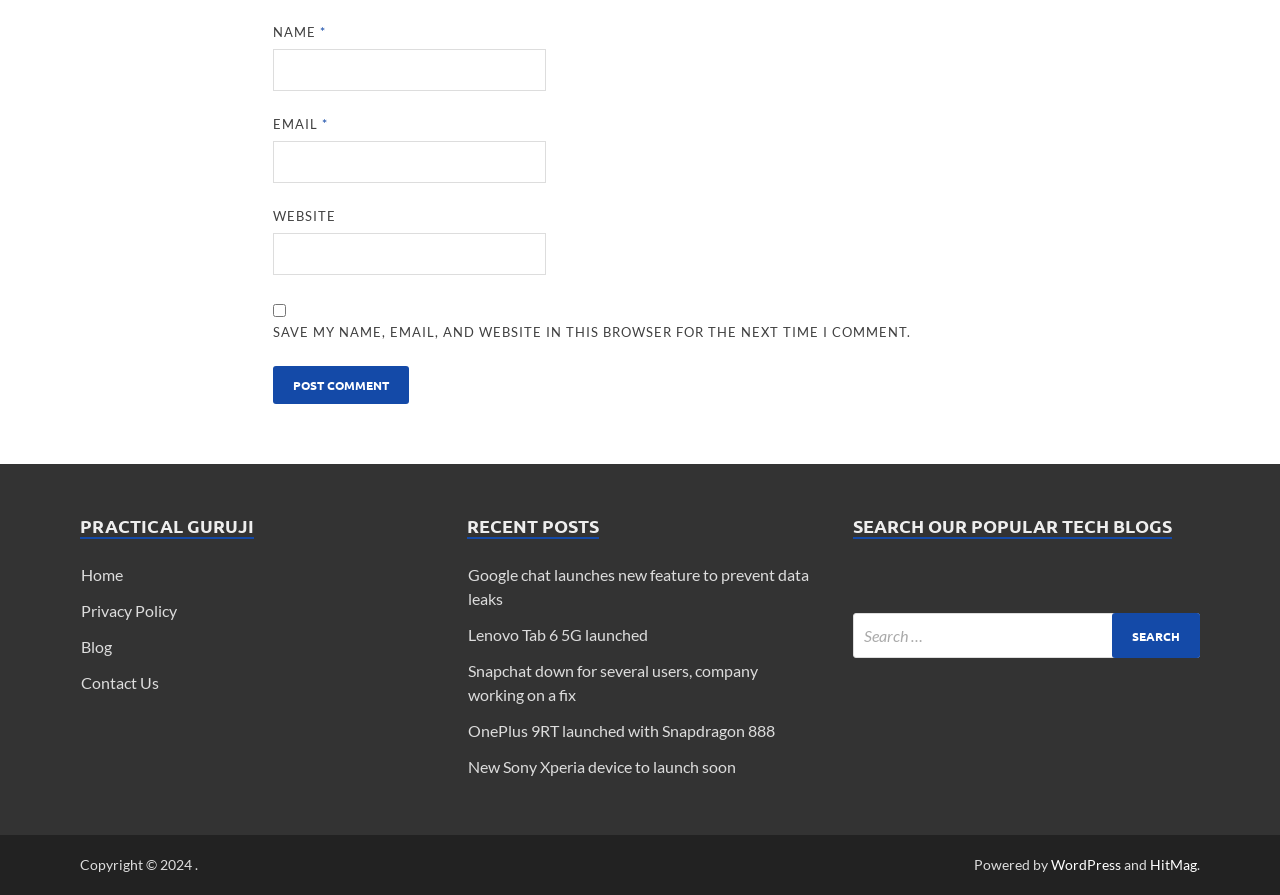Determine the bounding box for the UI element that matches this description: "name="submit" value="Post Comment"".

[0.213, 0.409, 0.319, 0.452]